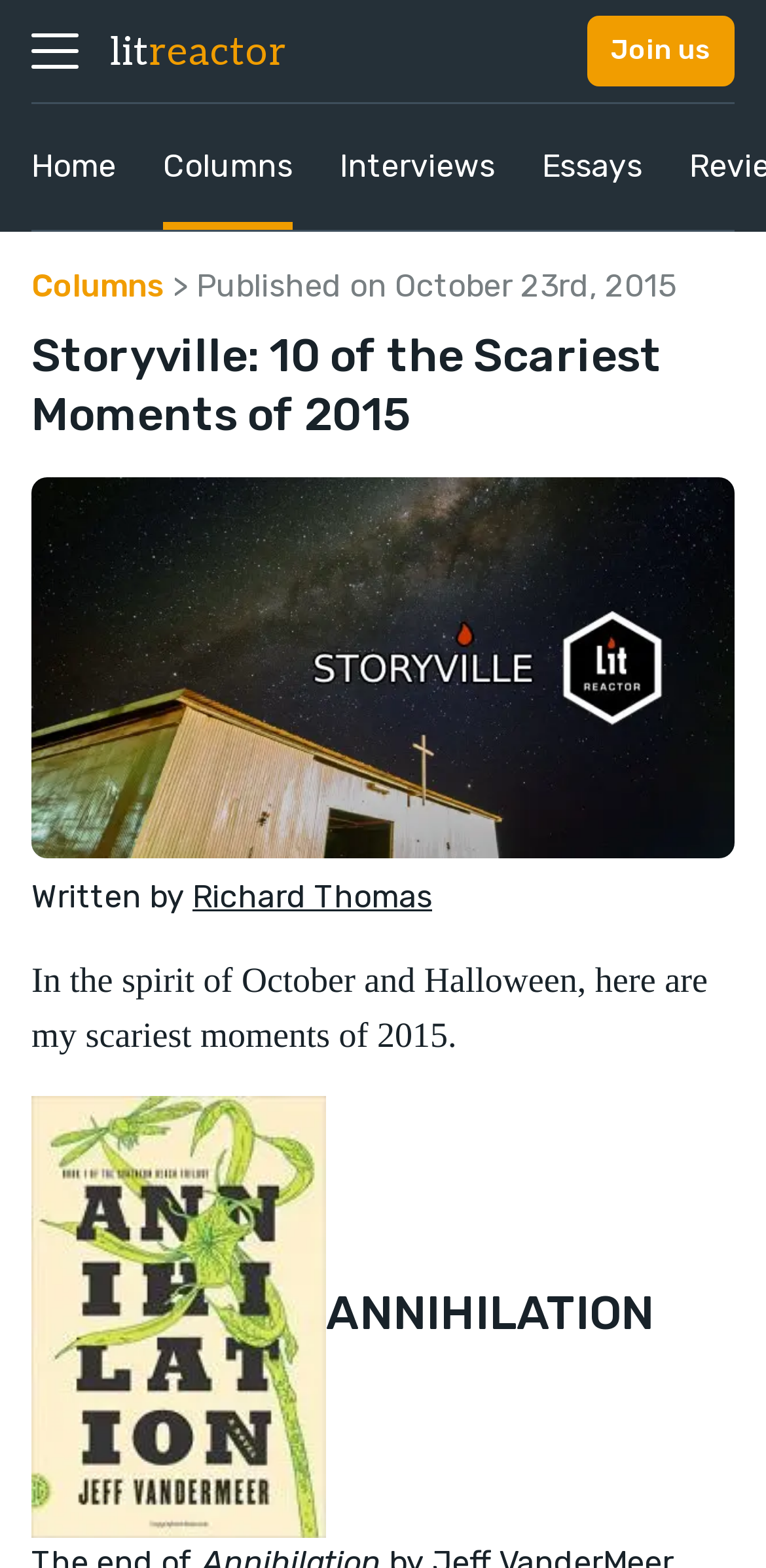Given the element description, predict the bounding box coordinates in the format (top-left x, top-left y, bottom-right x, bottom-right y). Make sure all values are between 0 and 1. Here is the element description: Essays

[0.708, 0.066, 0.838, 0.147]